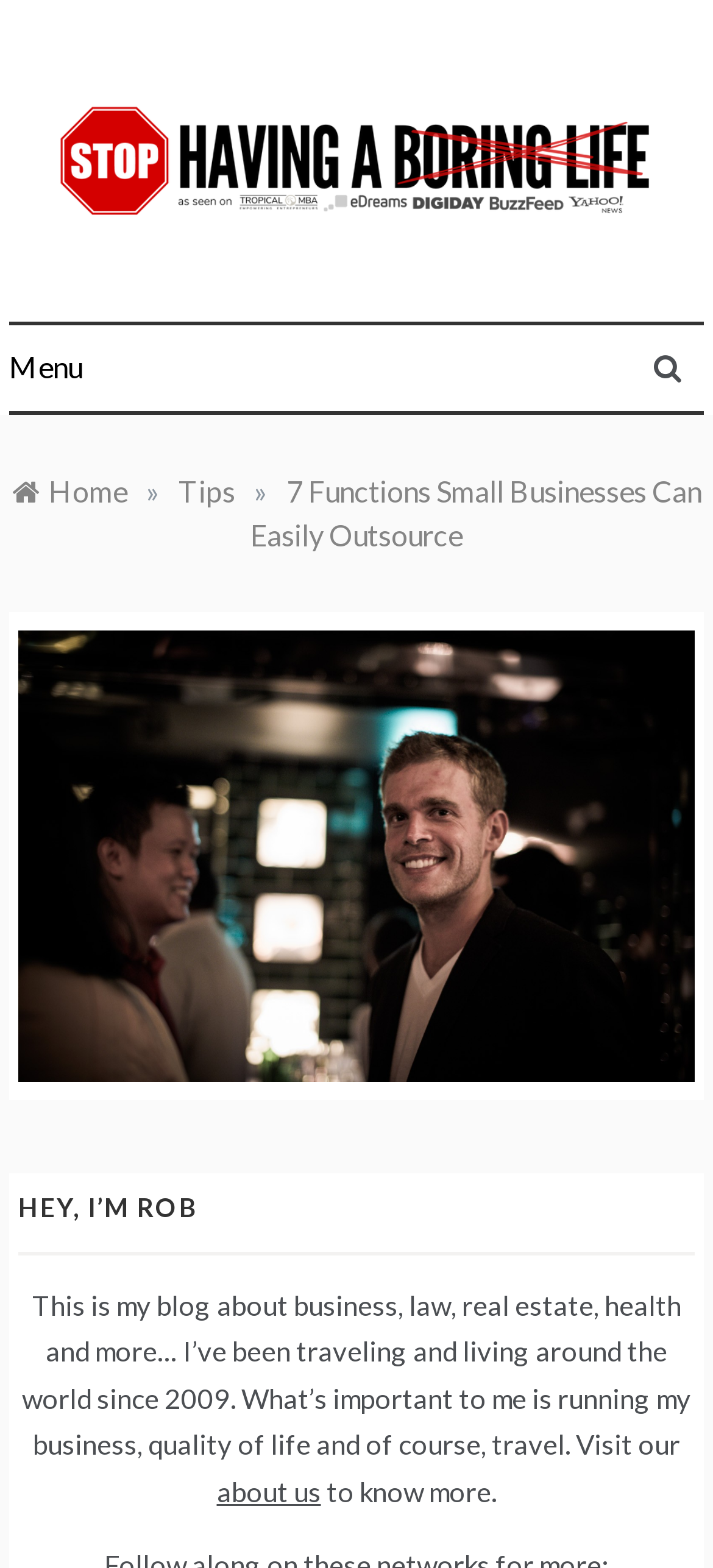Respond concisely with one word or phrase to the following query:
What is the blogger's occupation?

Businessman